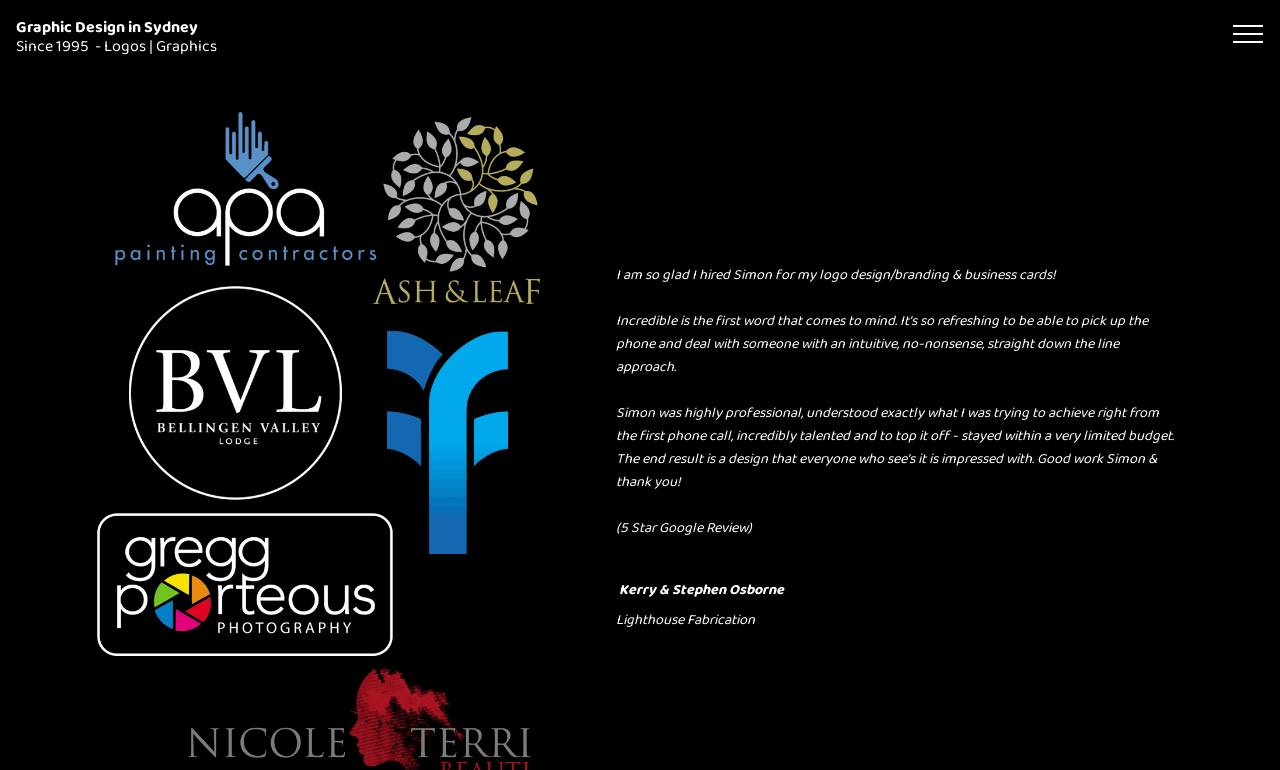What is the name of the company mentioned in the review?
Based on the screenshot, respond with a single word or phrase.

Lighthouse Fabrication